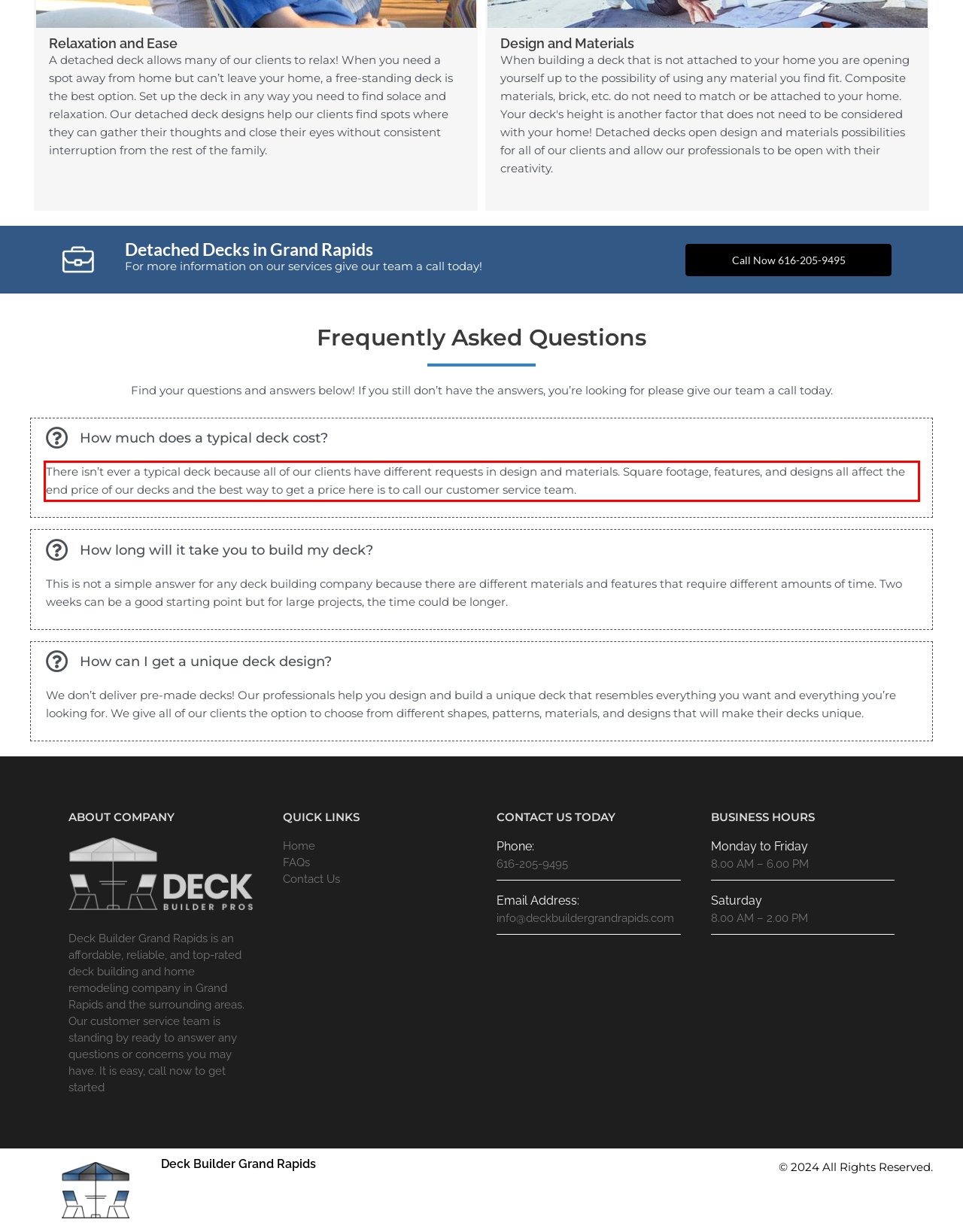Please perform OCR on the UI element surrounded by the red bounding box in the given webpage screenshot and extract its text content.

There isn’t ever a typical deck because all of our clients have different requests in design and materials. Square footage, features, and designs all affect the end price of our decks and the best way to get a price here is to call our customer service team.